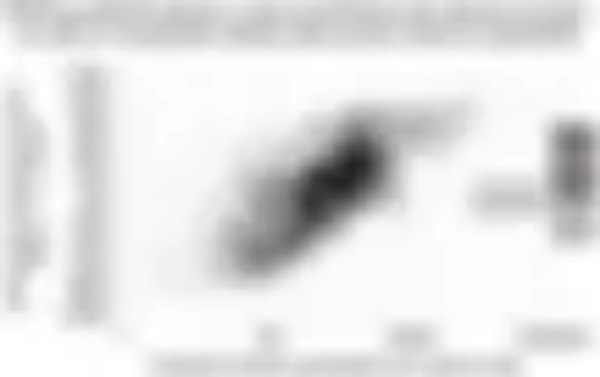What is the main argument reinforced by the plot?
Kindly give a detailed and elaborate answer to the question.

The plot serves to underline the assertion that concentrated urban populations play a crucial role in shaping electoral outcomes in the U.S. political system, despite a majority of the population leaning Democratic, and highlights the influence of factors such as underrepresentation and voter suppression.